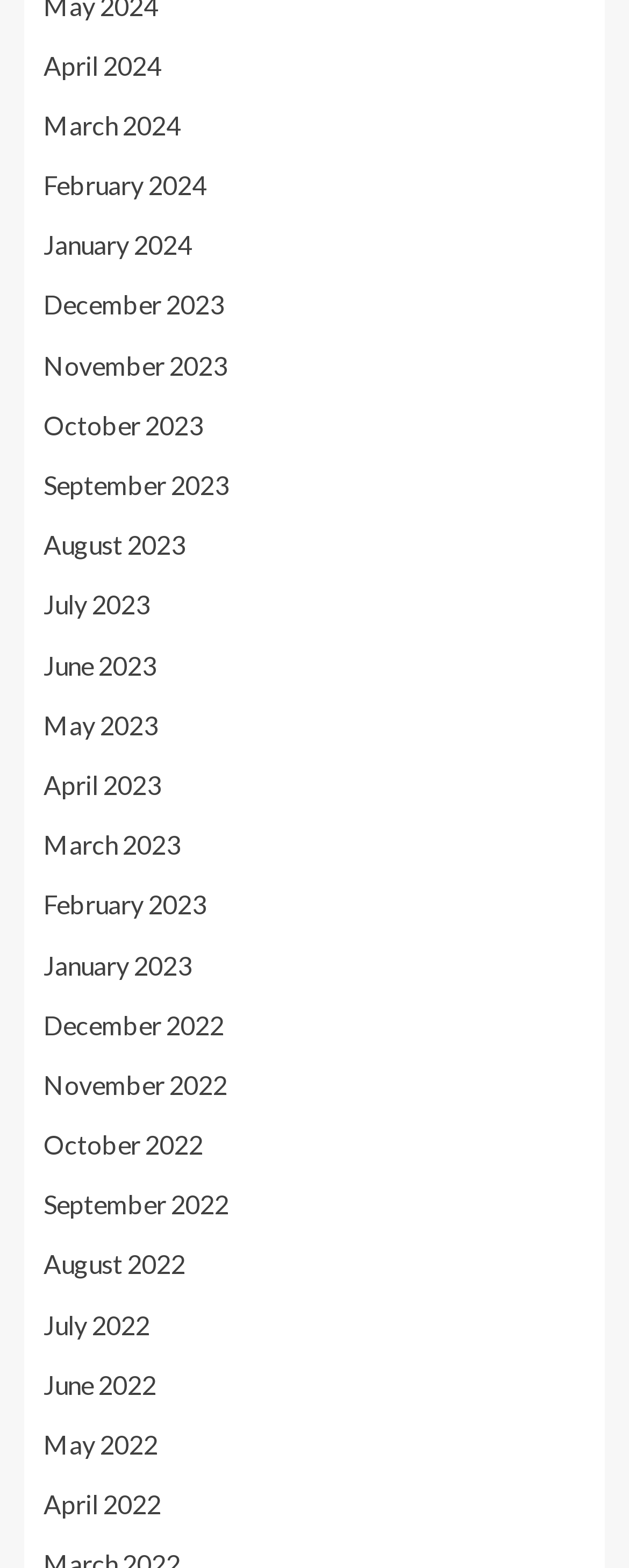Identify the bounding box of the UI element described as follows: "January 2023". Provide the coordinates as four float numbers in the range of 0 to 1 [left, top, right, bottom].

[0.069, 0.605, 0.305, 0.625]